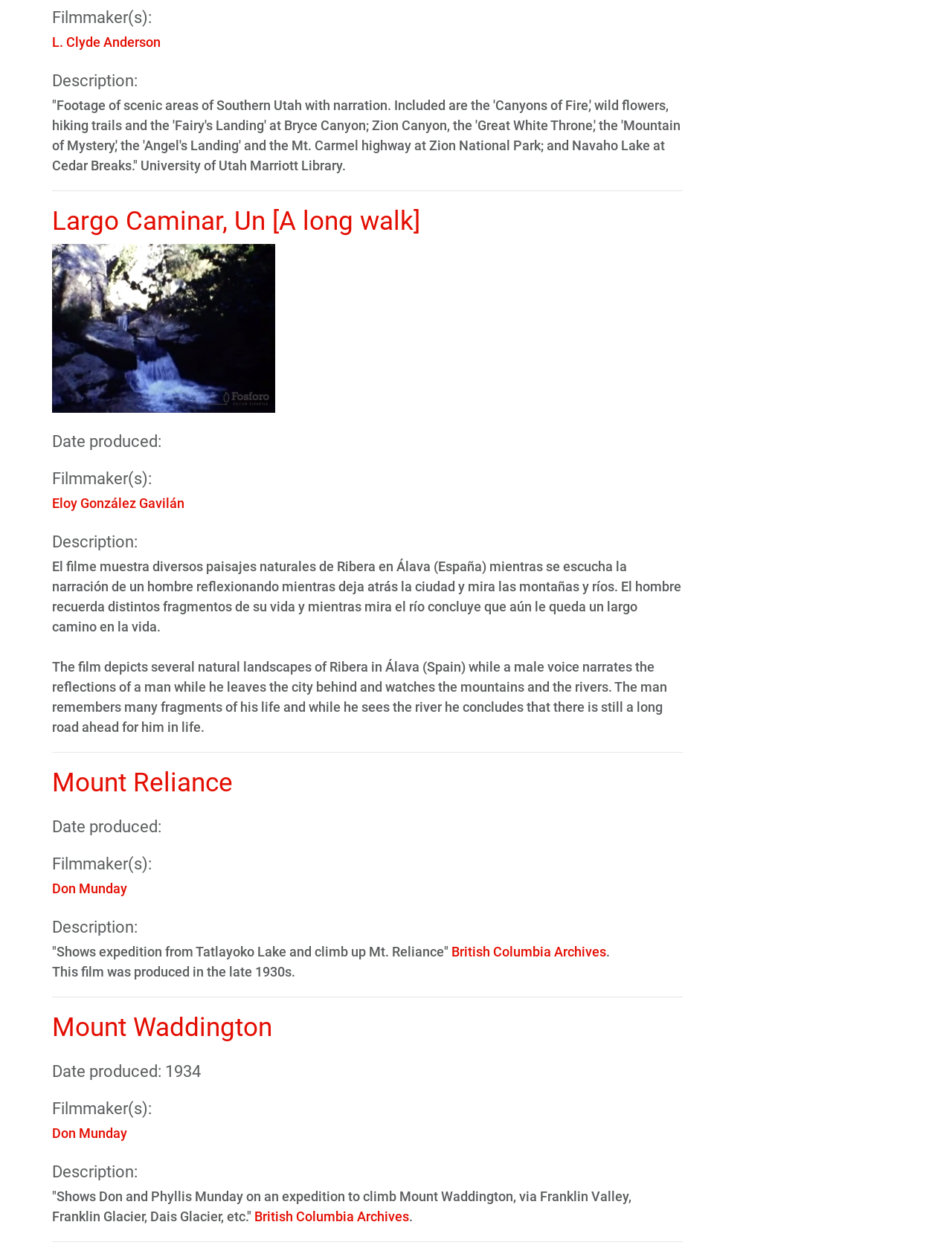Identify the bounding box coordinates of the HTML element based on this description: "Don Munday".

[0.055, 0.704, 0.134, 0.716]